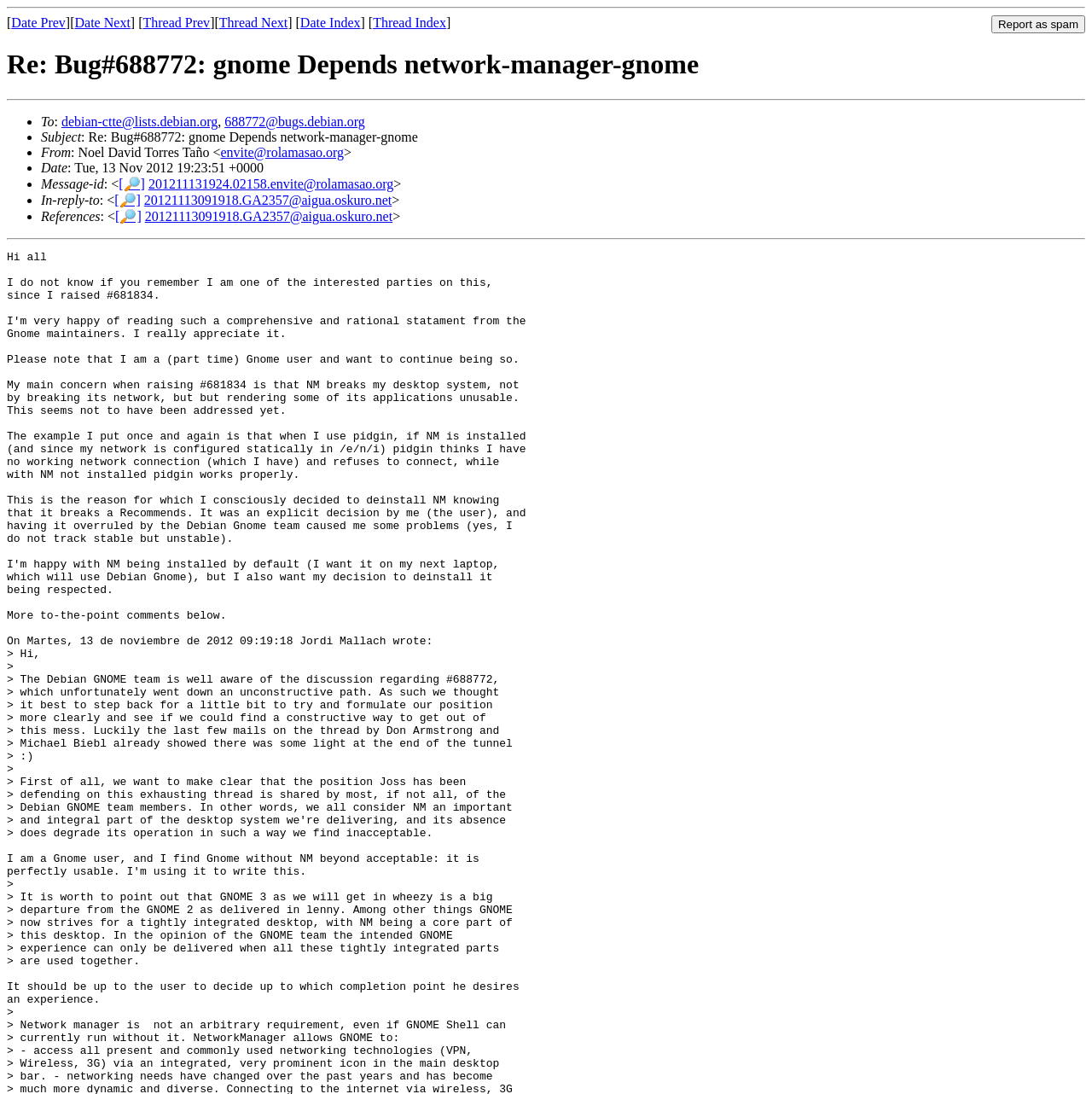Respond with a single word or short phrase to the following question: 
What is the date of the email?

Tue, 13 Nov 2012 19:23:51 +0000